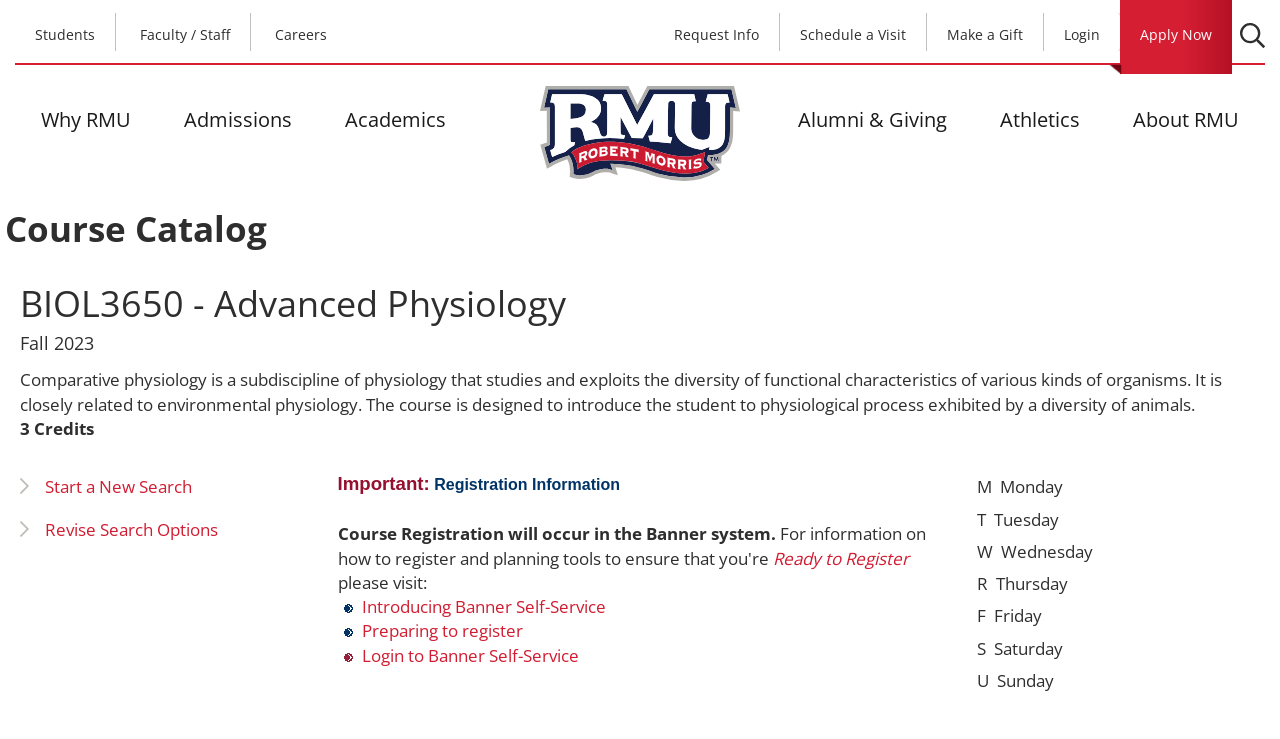Identify the bounding box coordinates of the clickable region required to complete the instruction: "Click on the 'Apply Now' button". The coordinates should be given as four float numbers within the range of 0 and 1, i.e., [left, top, right, bottom].

[0.875, 0.0, 0.962, 0.1]